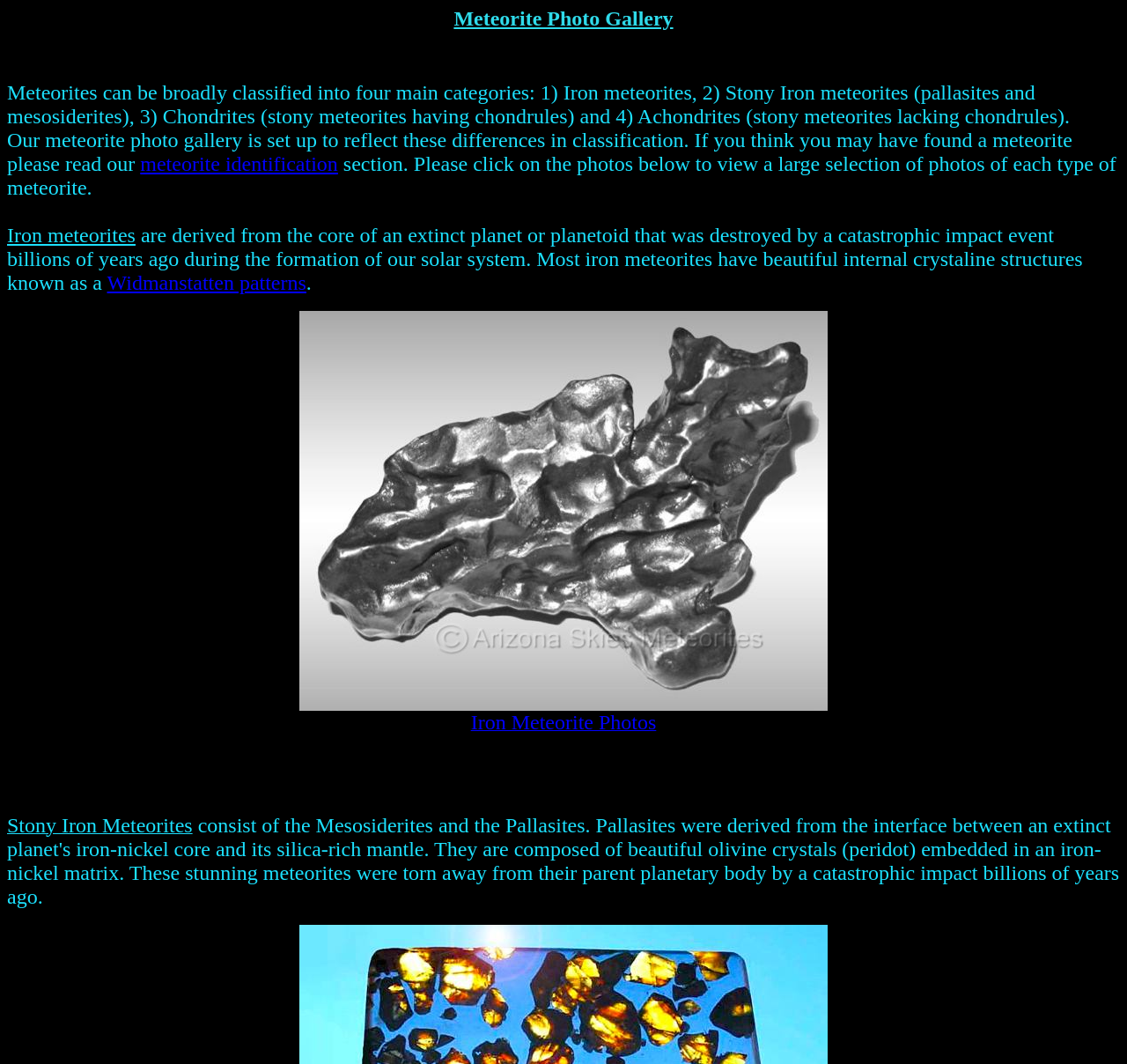Identify the title of the webpage and provide its text content.

Meteorite Photo Gallery